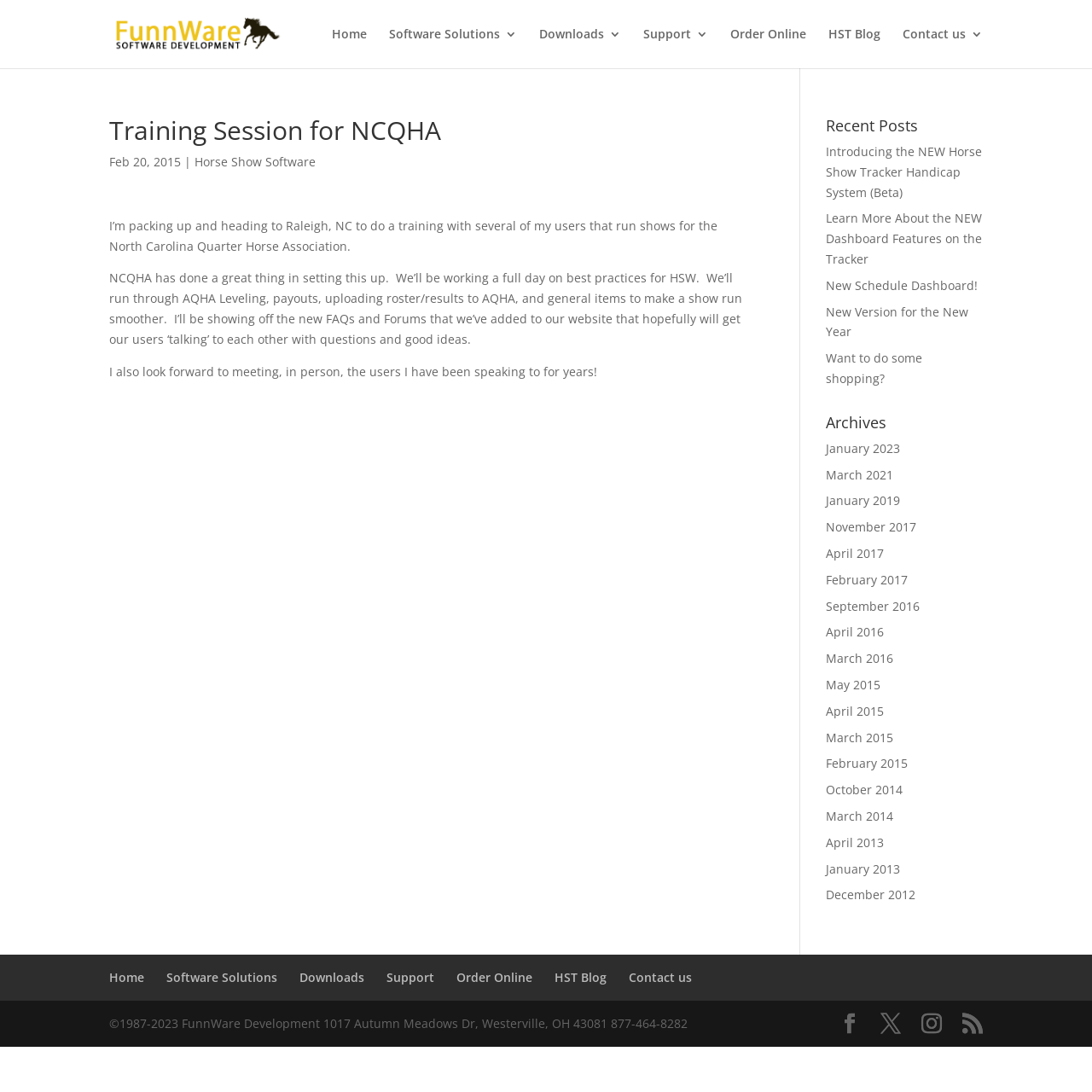Find the bounding box coordinates for the element that must be clicked to complete the instruction: "Check the 'Recent Posts' section". The coordinates should be four float numbers between 0 and 1, indicated as [left, top, right, bottom].

[0.756, 0.108, 0.9, 0.13]